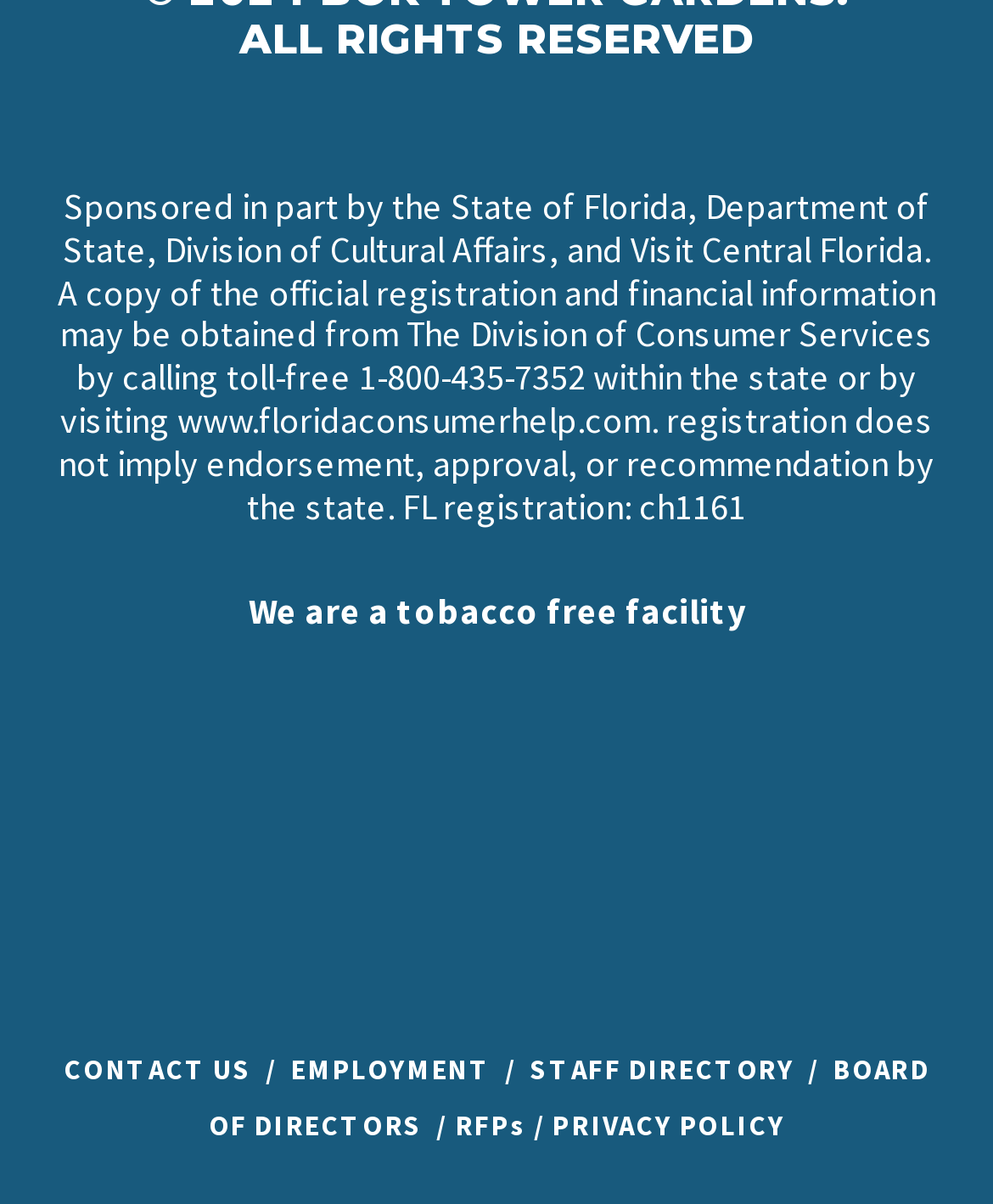What is the facility policy on tobacco?
Answer with a single word or phrase by referring to the visual content.

Tobacco free